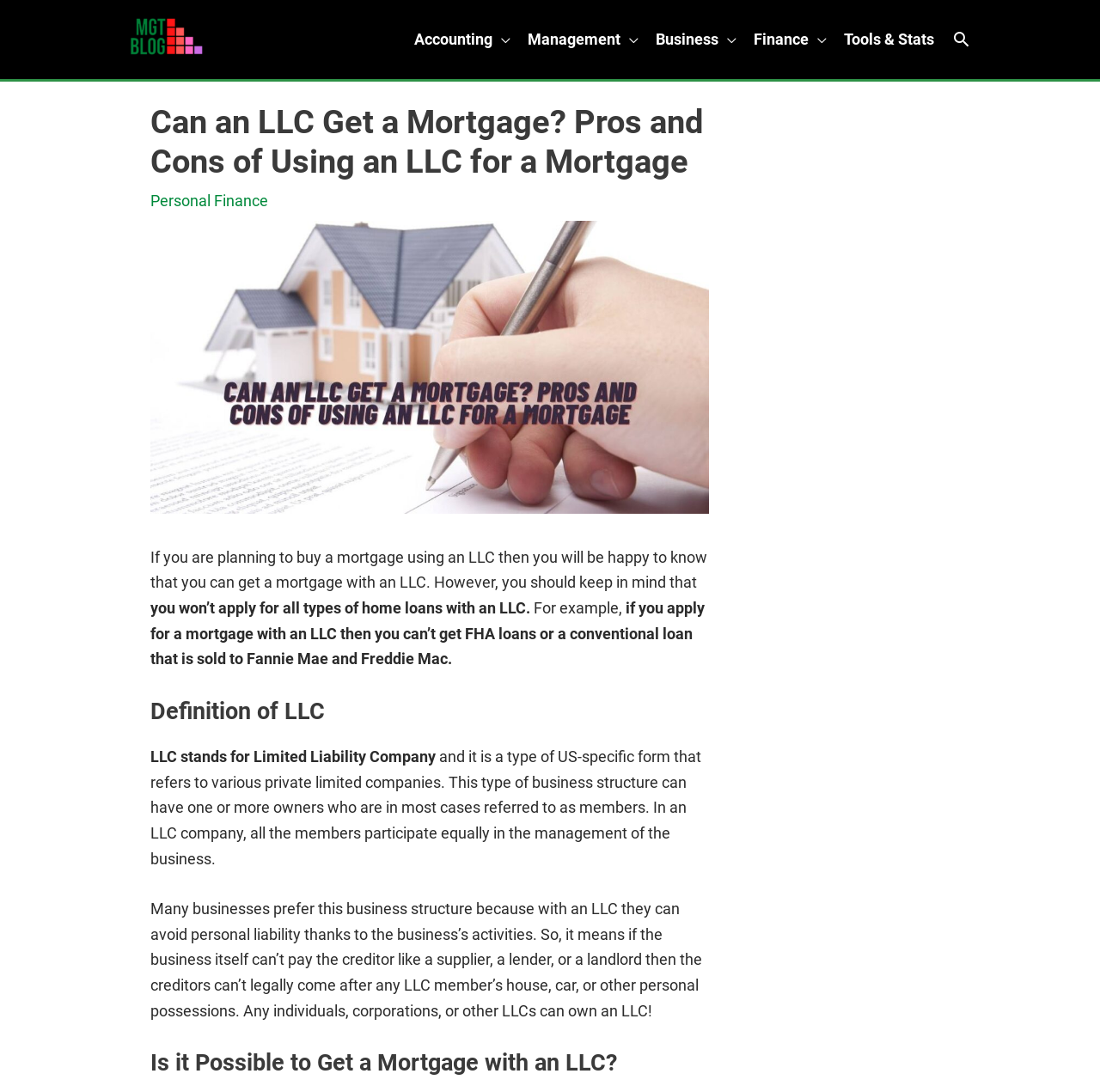Using the description: "Management", determine the UI element's bounding box coordinates. Ensure the coordinates are in the format of four float numbers between 0 and 1, i.e., [left, top, right, bottom].

[0.5, 0.0, 0.611, 0.072]